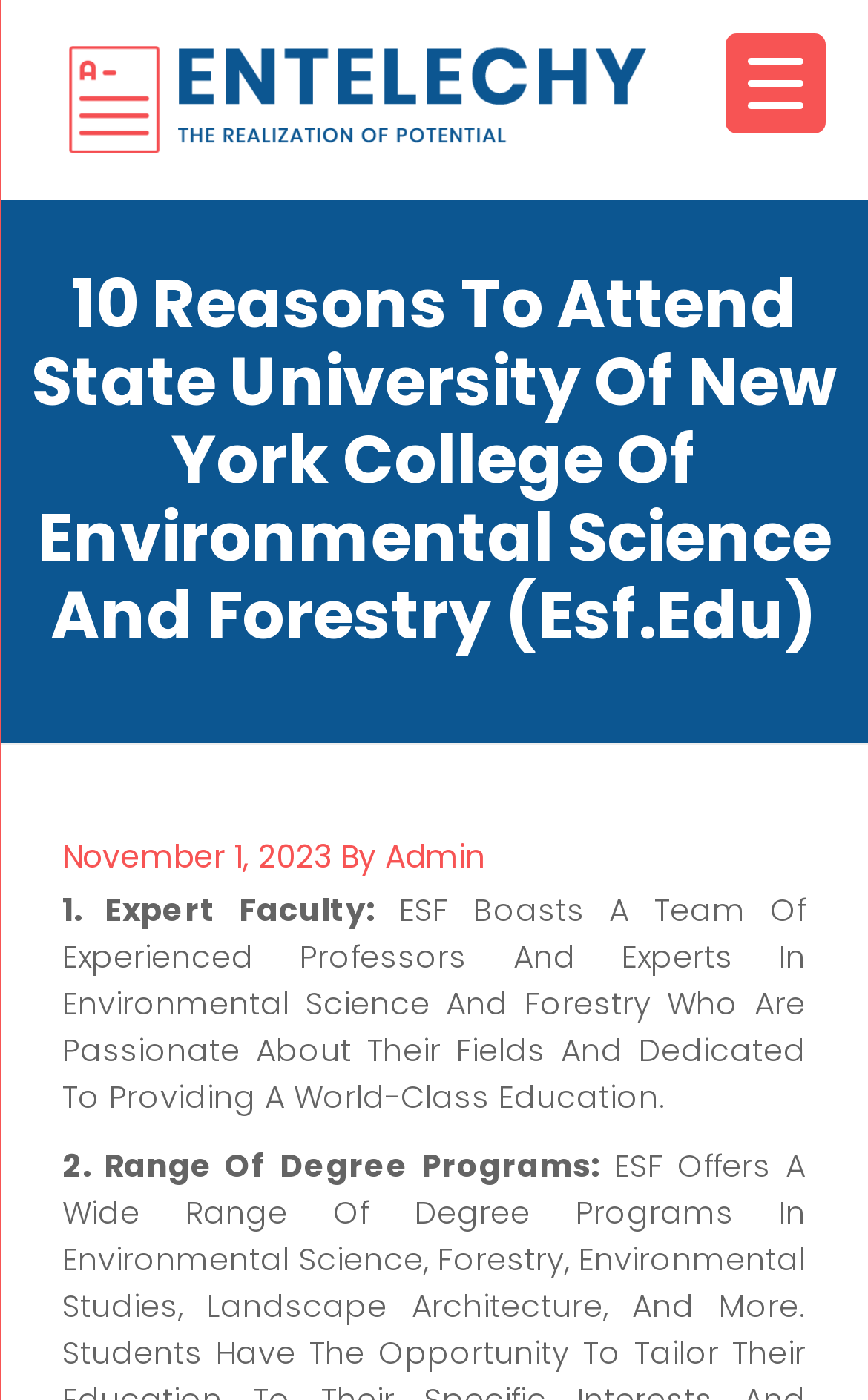Identify the bounding box of the HTML element described as: "November 1, 2023November 1, 2023".

[0.072, 0.596, 0.382, 0.628]